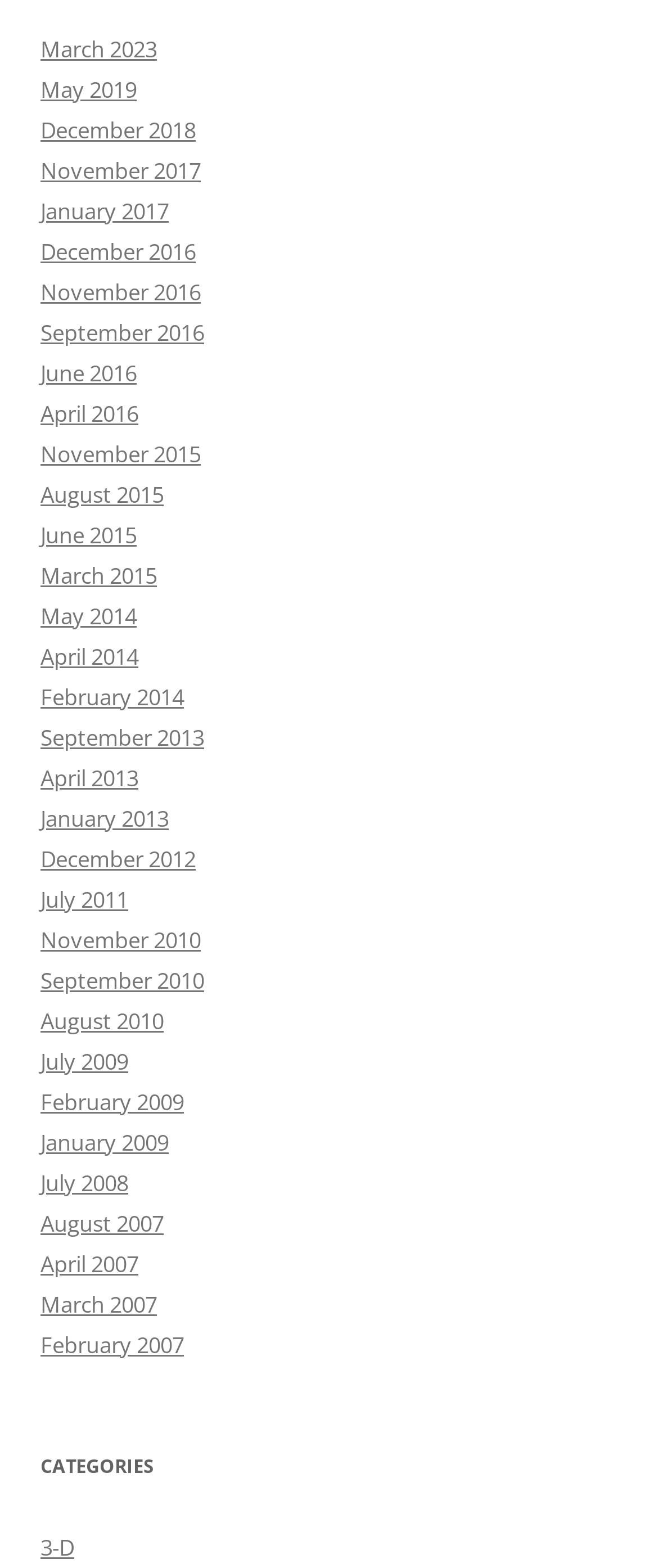Locate the bounding box coordinates of the clickable region necessary to complete the following instruction: "browse 3-D category". Provide the coordinates in the format of four float numbers between 0 and 1, i.e., [left, top, right, bottom].

[0.062, 0.977, 0.113, 0.996]